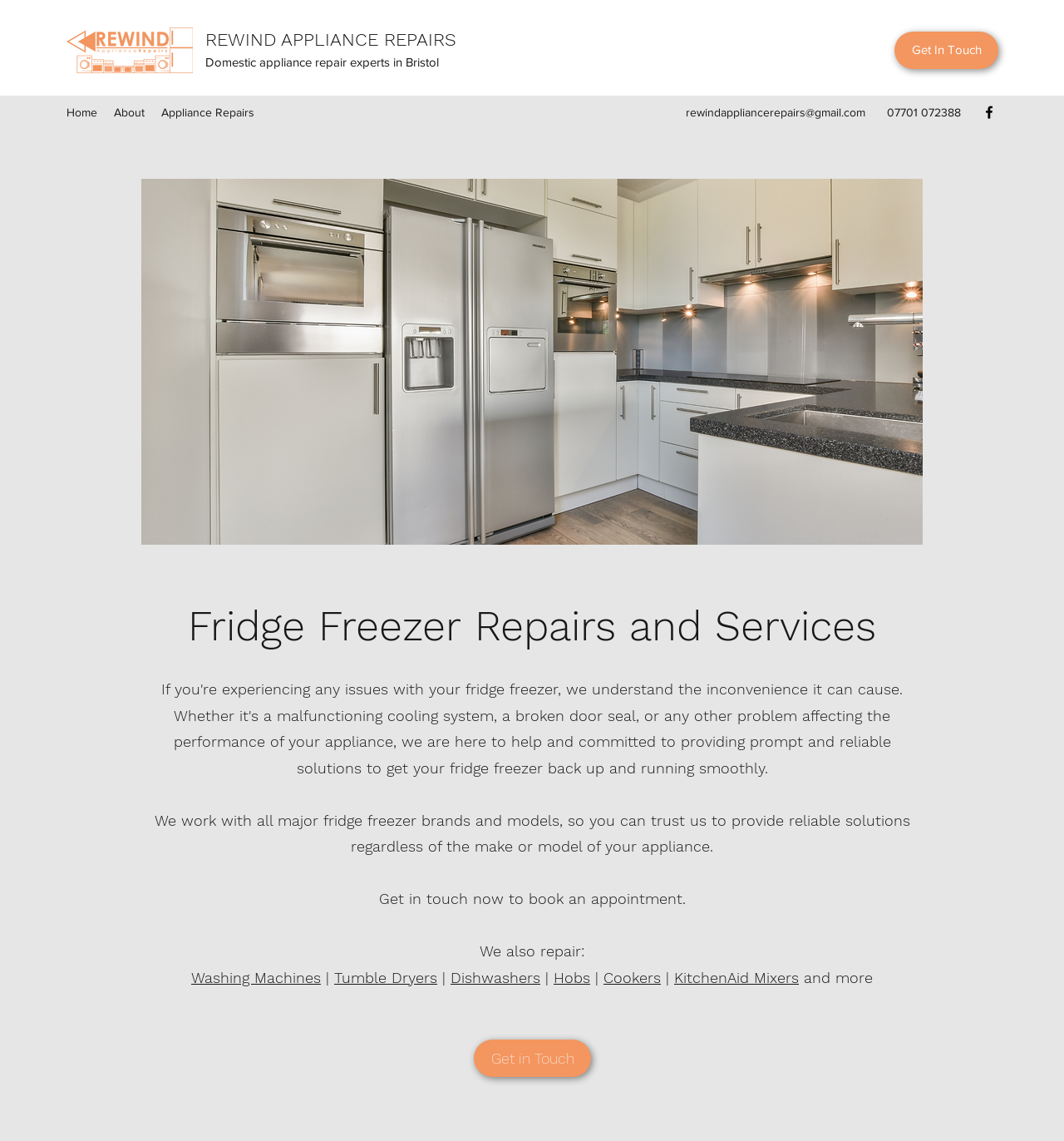How can you book an appointment?
Utilize the information in the image to give a detailed answer to the question.

The webpage suggests that to book an appointment, you need to 'Get in touch' with them, which can be done through the provided contact information, such as the phone number or email address.